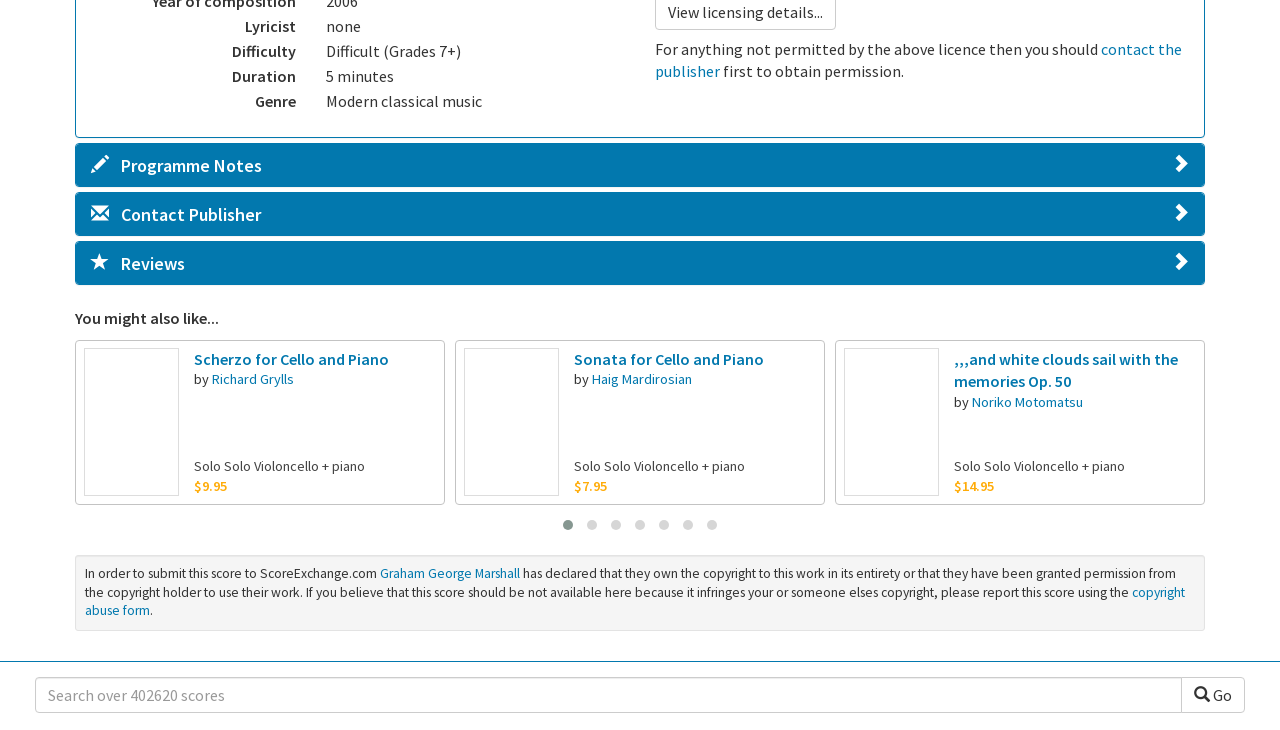Provide your answer in one word or a succinct phrase for the question: 
What is the price of the 'Sonata for Cello and Piano' music piece?

$7.95